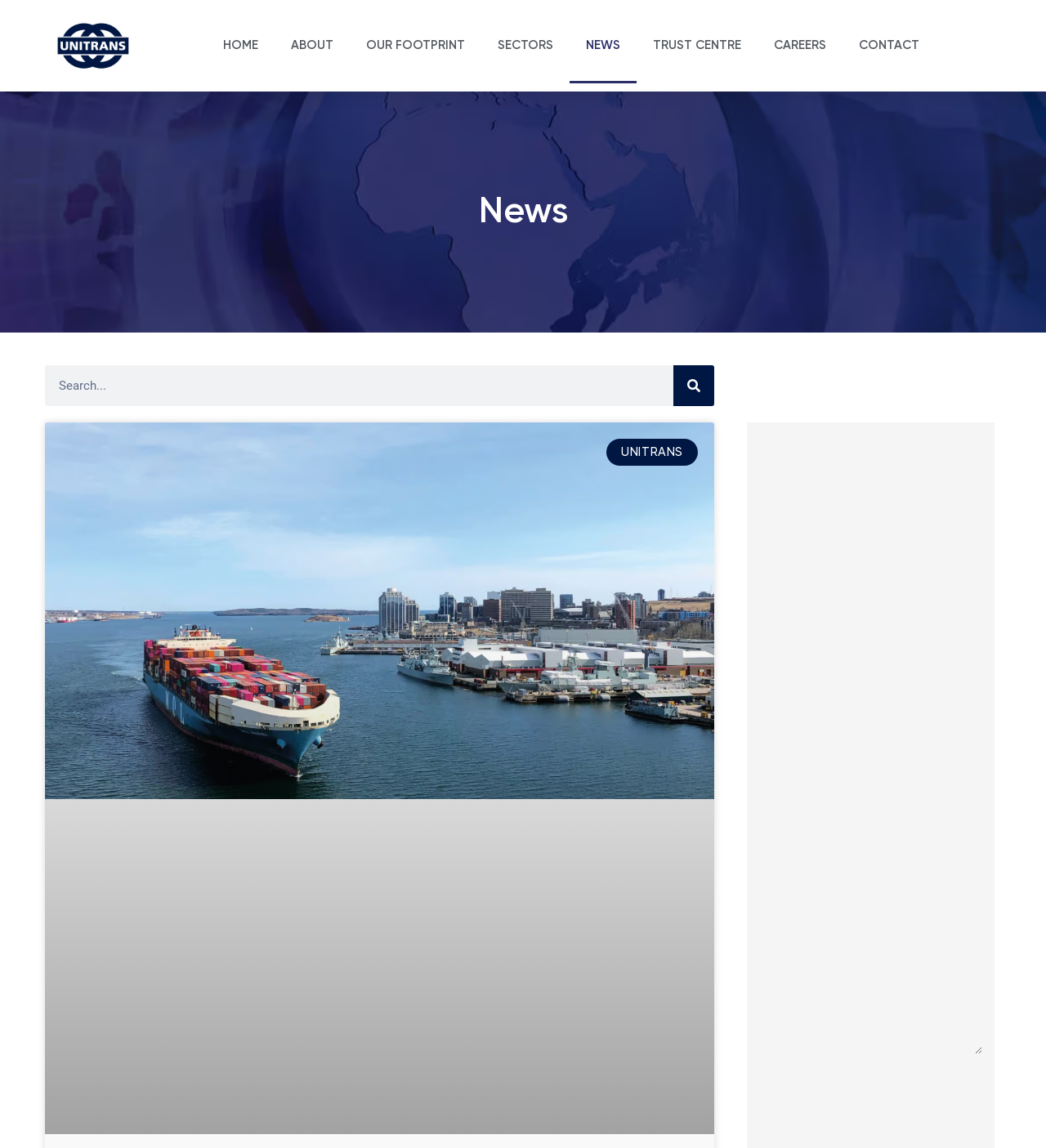Can you find the bounding box coordinates of the area I should click to execute the following instruction: "Read September 2015 articles"?

None